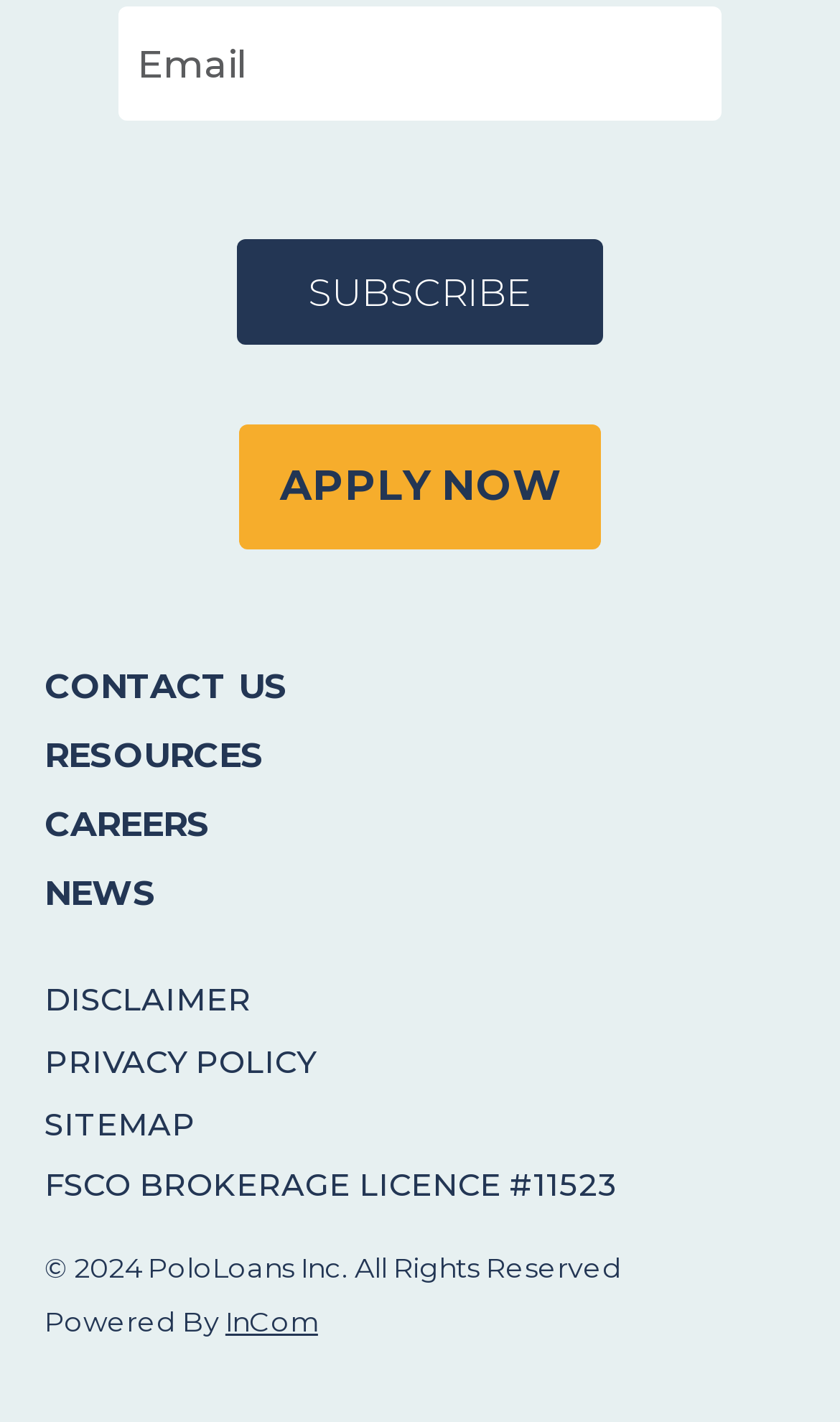Give a one-word or short-phrase answer to the following question: 
What is the brokerage licence number?

11523